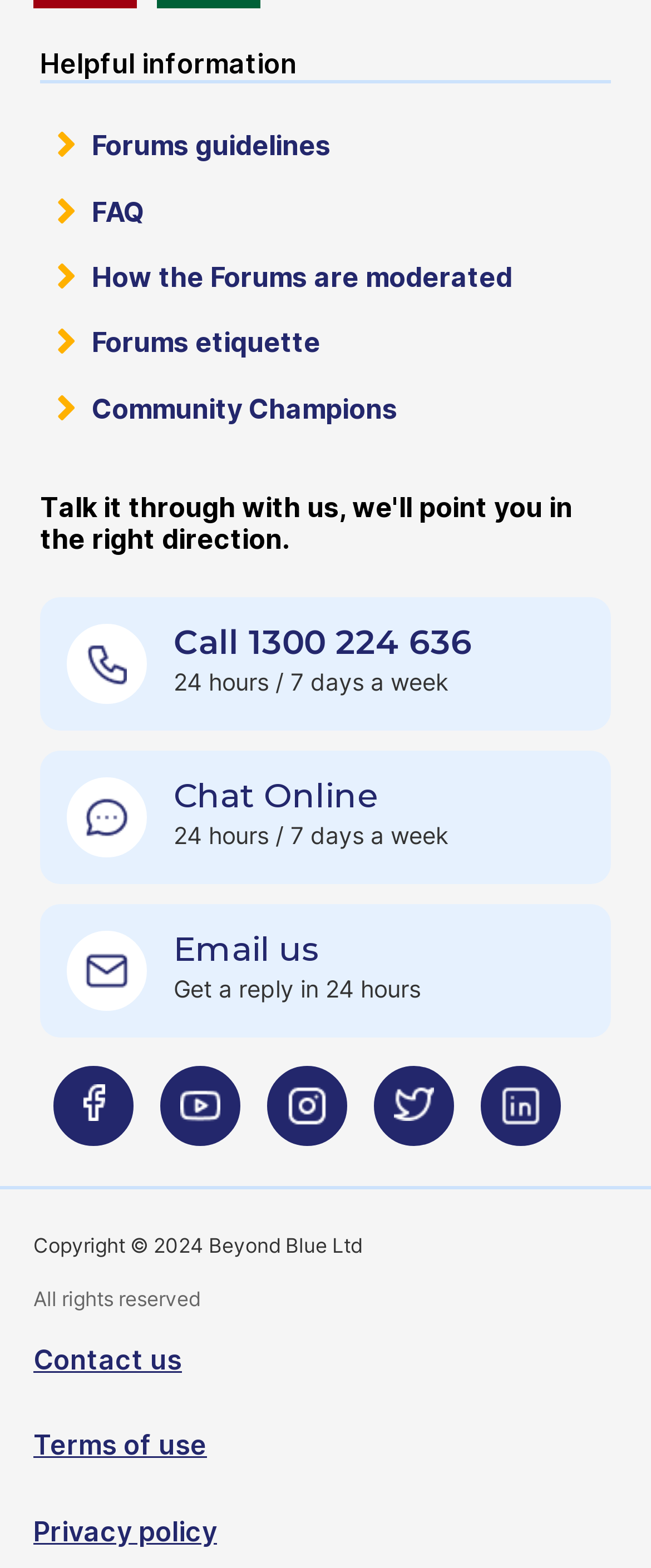Answer the question below with a single word or a brief phrase: 
What year is the copyright for Beyond Blue Ltd?

2024